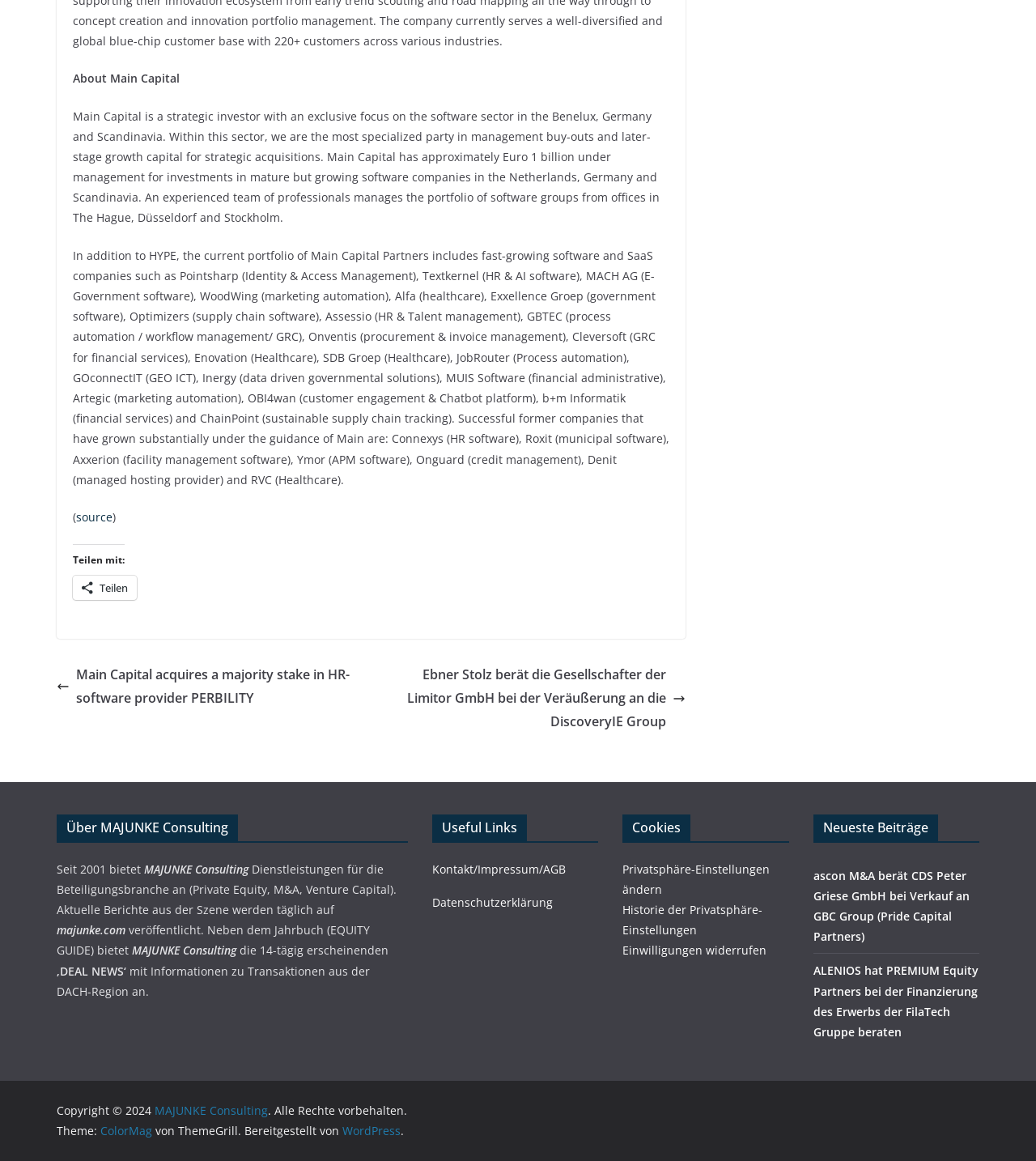Identify the bounding box for the UI element described as: "Historie der Privatsphäre-Einstellungen". Ensure the coordinates are four float numbers between 0 and 1, formatted as [left, top, right, bottom].

[0.601, 0.777, 0.736, 0.808]